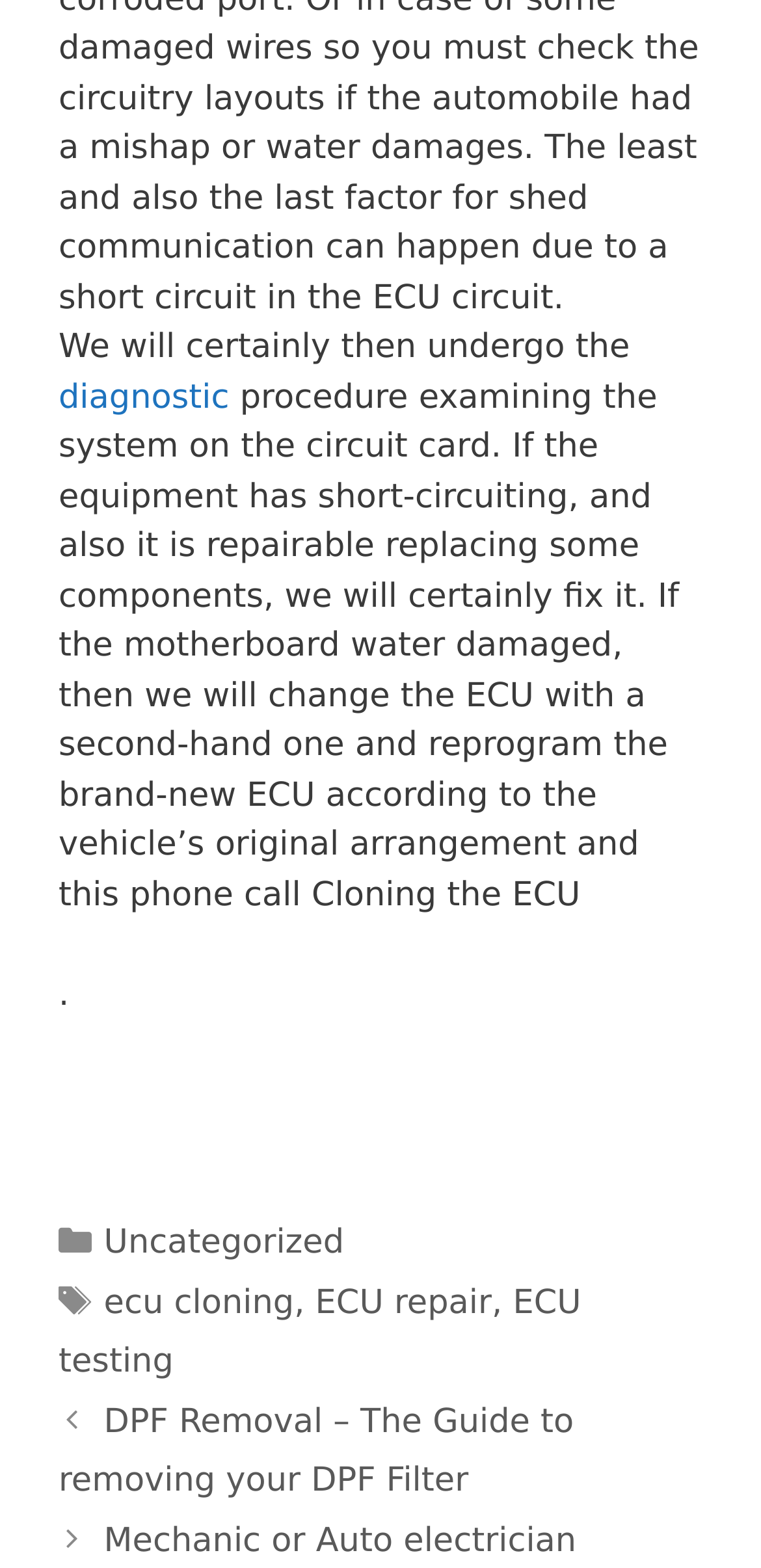What is the topic of the article?
Using the information from the image, give a concise answer in one word or a short phrase.

ECU repair